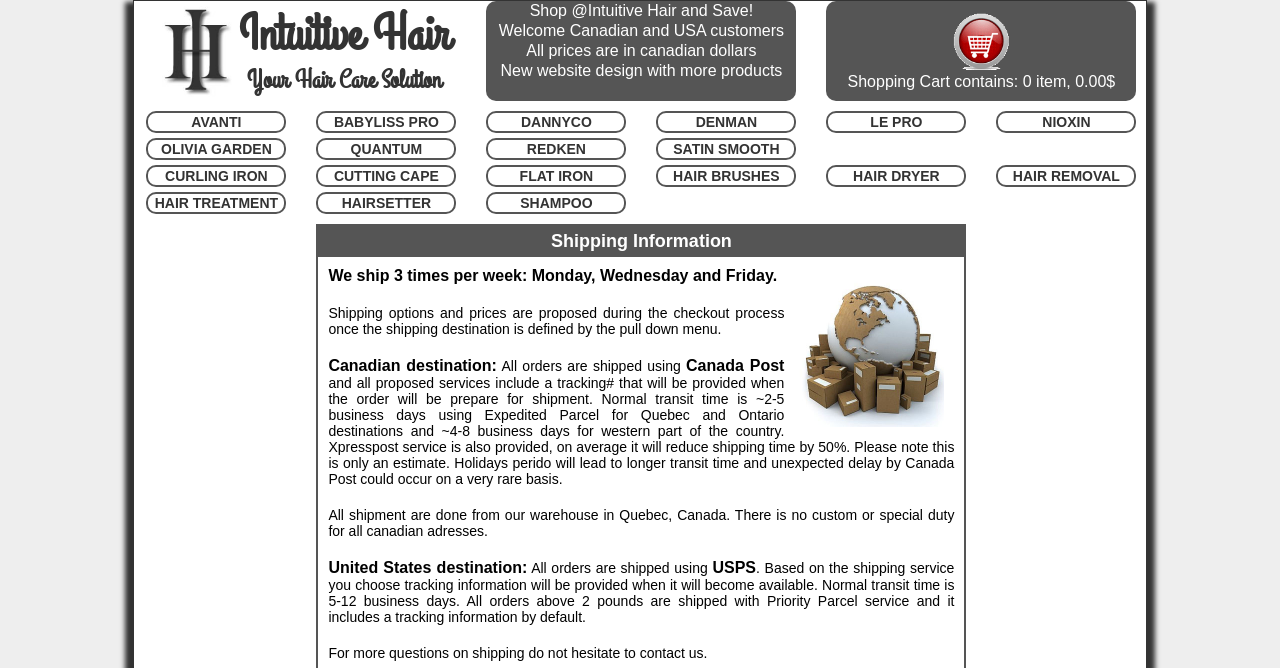Determine the bounding box coordinates of the UI element described by: "SATIN SMOOTH".

[0.514, 0.21, 0.621, 0.237]